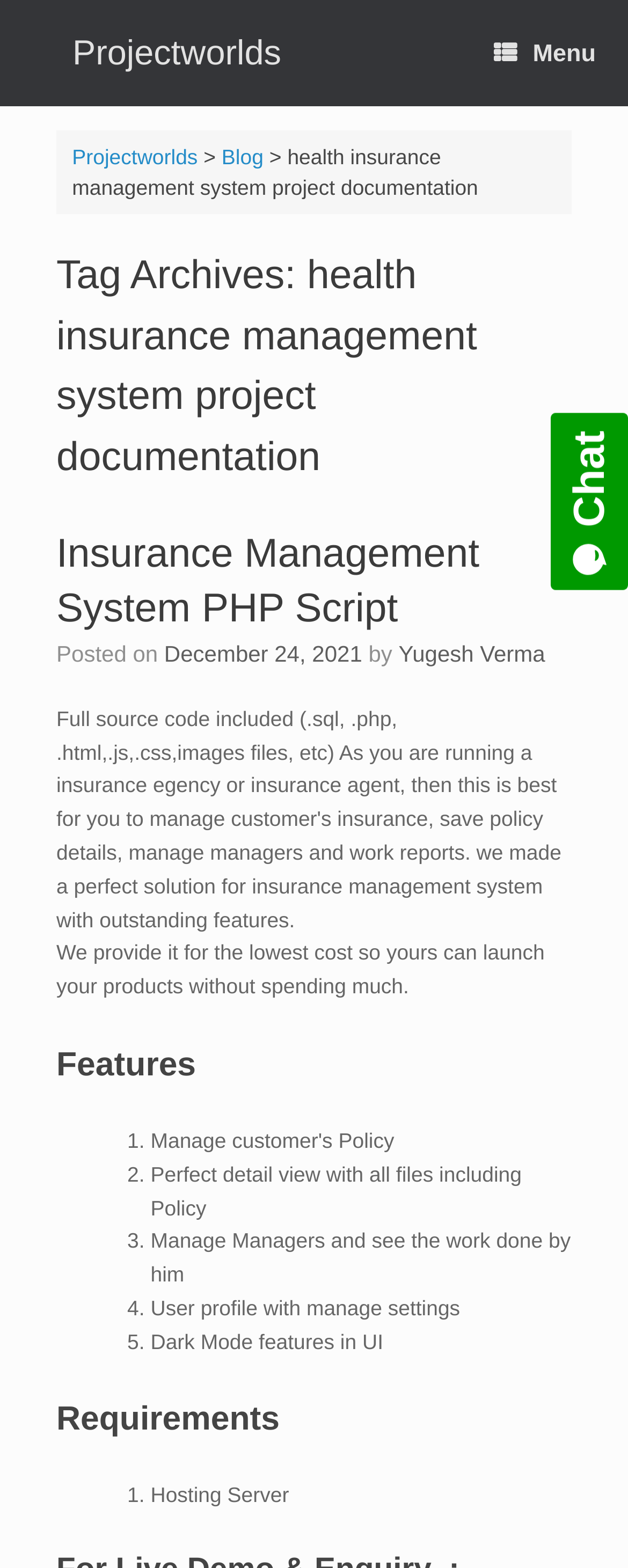Describe all the visual and textual components of the webpage comprehensively.

The webpage appears to be a project documentation page for a health insurance management system. At the top, there is a navigation menu with links to "Projectworlds" and a menu icon. Below this, there is a header section with the title "Tag Archives: health insurance management system project documentation".

The main content area is divided into sections. The first section is about a PHP script for an insurance management system, which includes a heading, a link to the script, and information about the author and publication date. Below this, there is a brief description of the project, stating that it provides a cost-effective solution for launching products.

The next section is titled "Features" and lists five key features of the system, including a detailed view of policies, management of managers, user profile management, and a dark mode feature. Each feature is listed with a number and a brief description.

Following this, there is a section titled "Requirements" that lists one requirement, which is a hosting server.

On the right side of the page, there is a chat widget iframe, which is likely a live chat support feature.

Overall, the webpage provides an overview of a health insurance management system project, including its features and requirements.